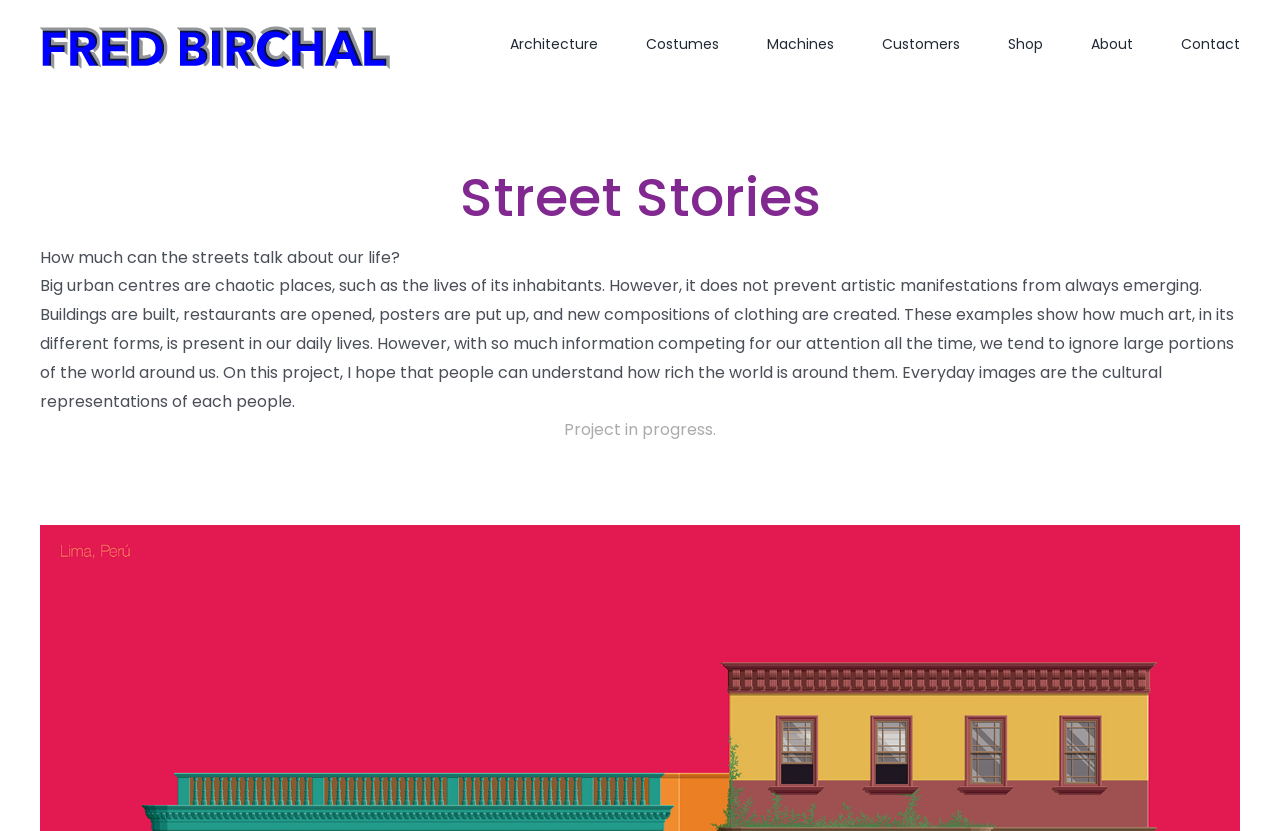Please identify the bounding box coordinates of the area that needs to be clicked to follow this instruction: "Learn about Red-breasted Nuthatch".

None